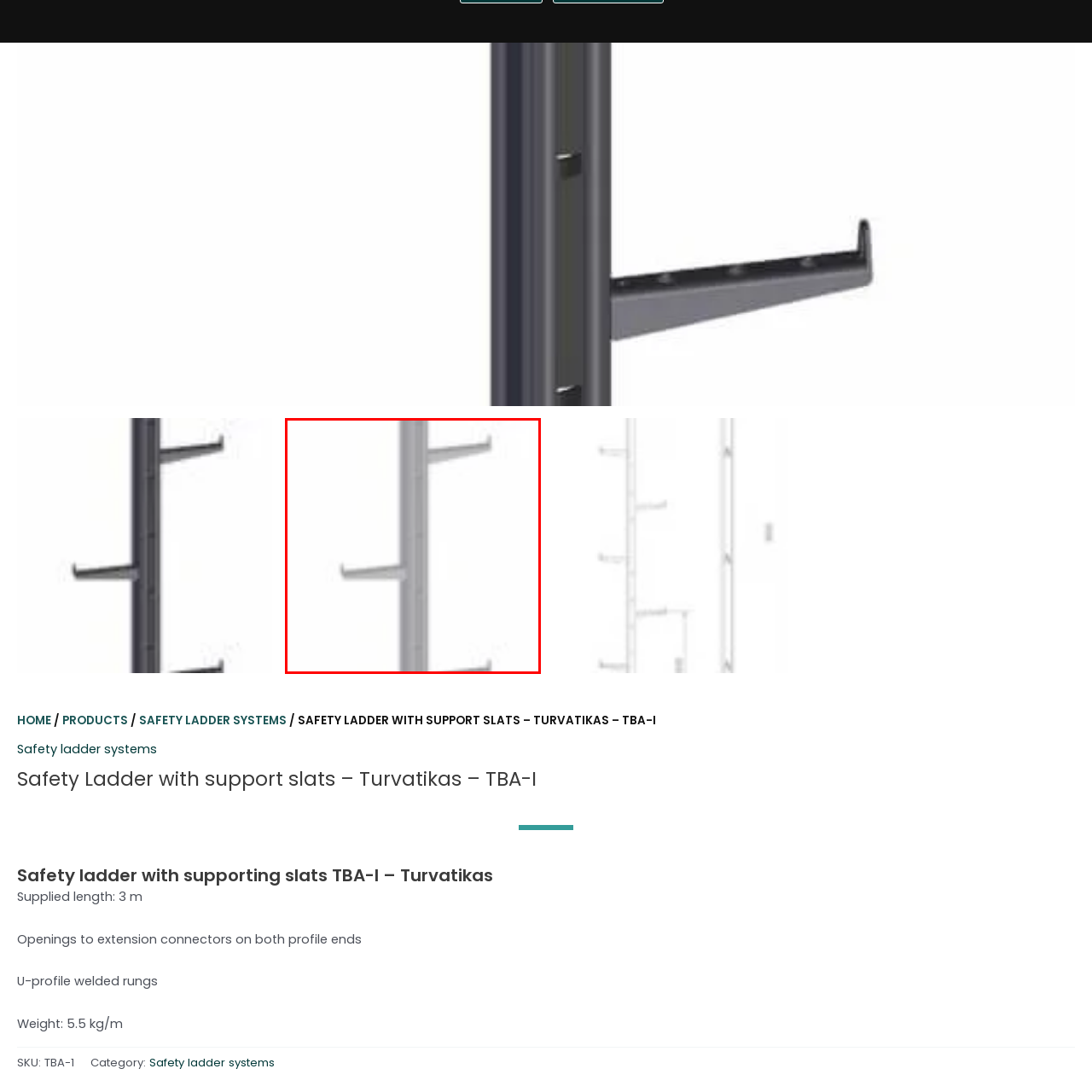Please review the image enclosed by the red bounding box and give a detailed answer to the following question, utilizing the information from the visual: What is the supplied length of the ladder?

According to the caption, the supplied length of the ladder is 3 meters, which is a key specification of the product.